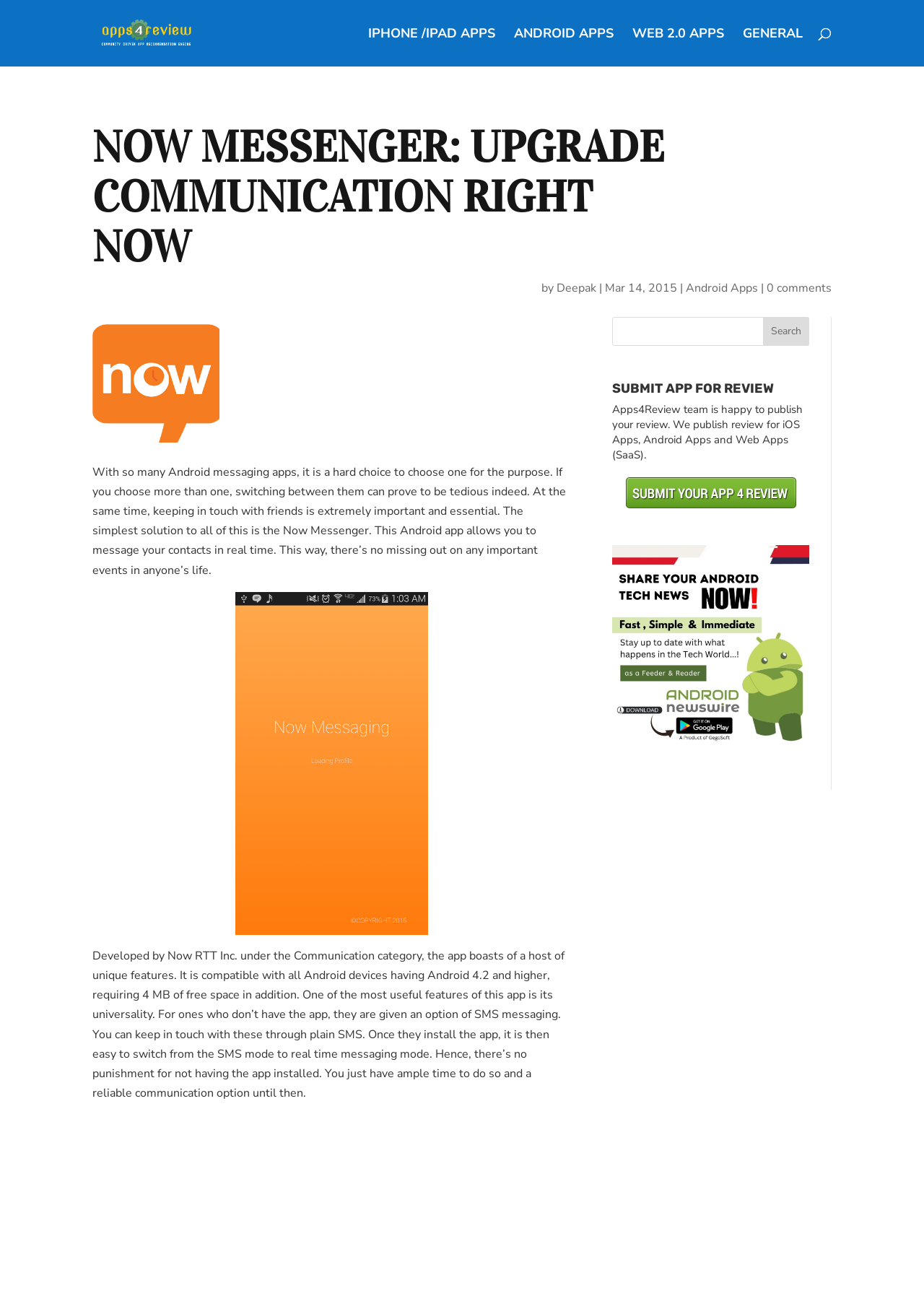Utilize the details in the image to thoroughly answer the following question: What is the alternative messaging option for those who don't have the Now Messenger app?

I found the answer by reading the text description of the Now Messenger app, which states 'For ones who don’t have the app, they are given an option of SMS messaging...'.